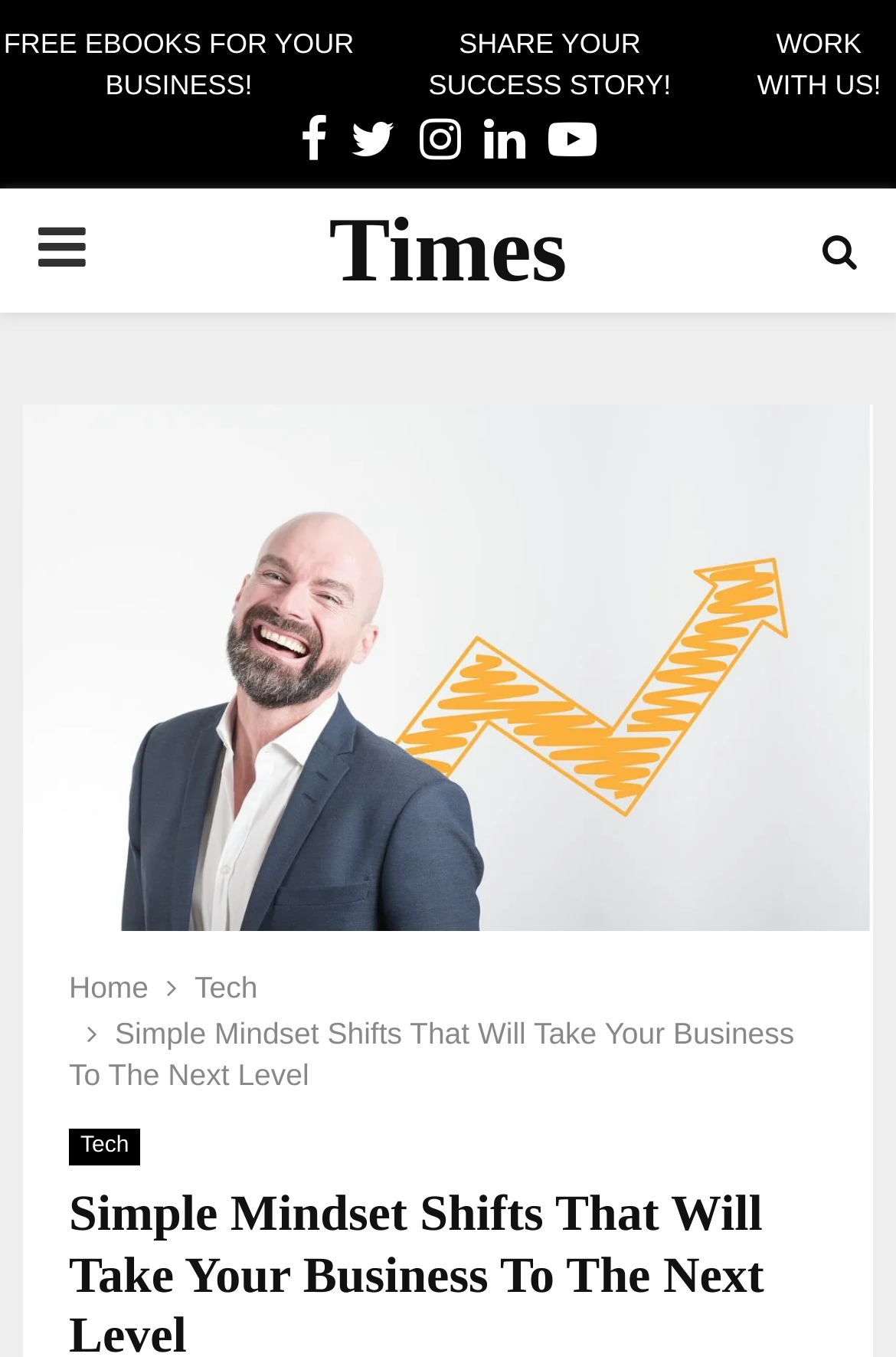What is the text of the webpage's headline?

Simple Mindset Shifts That Will Take Your Business To The Next Level